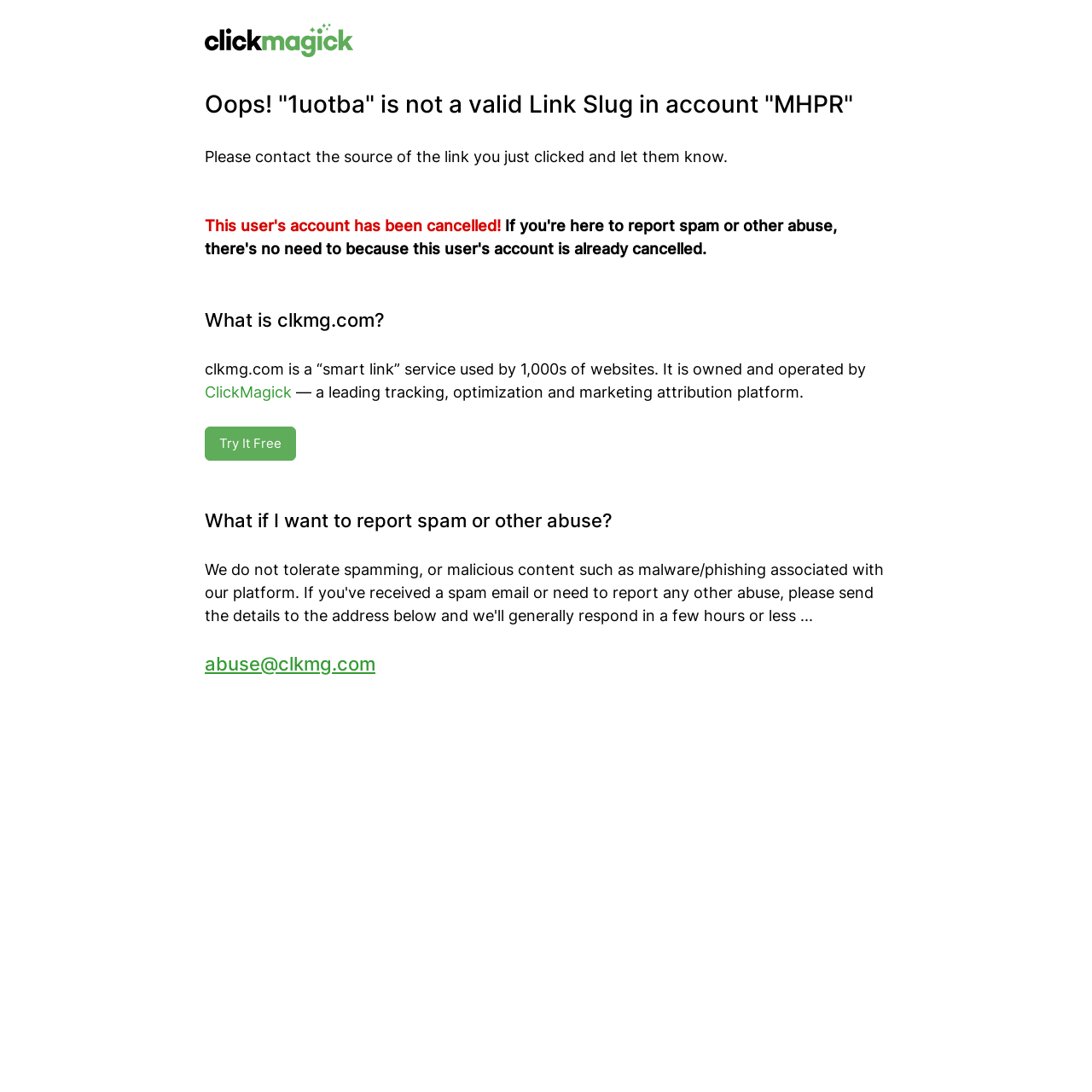Determine the bounding box of the UI element mentioned here: "abuse@clkmg.com". The coordinates must be in the format [left, top, right, bottom] with values ranging from 0 to 1.

[0.188, 0.598, 0.344, 0.618]